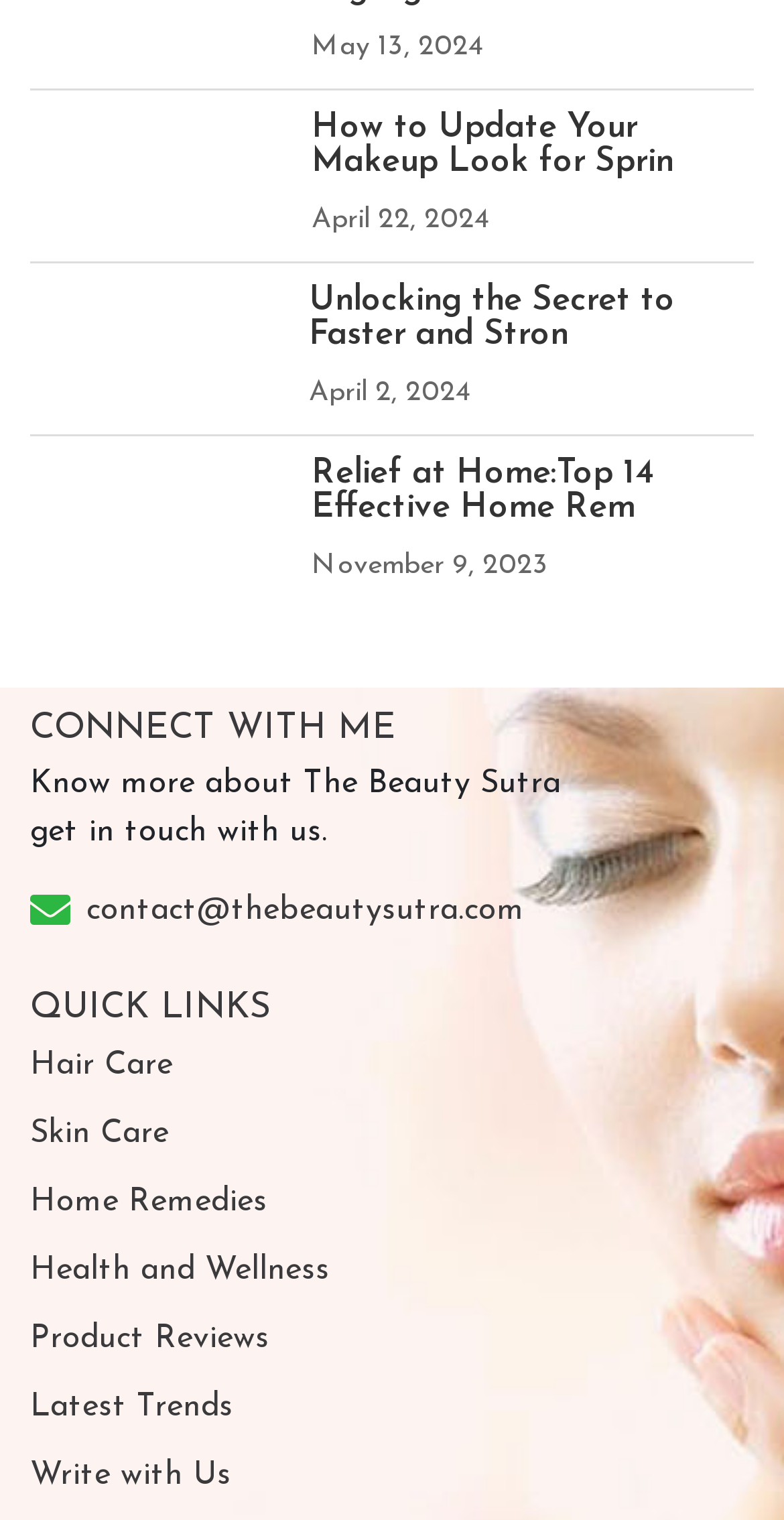How can users get in touch with The Beauty Sutra?
Please give a detailed and elaborate answer to the question.

The webpage provides a way for users to get in touch with The Beauty Sutra through an email address, 'contact@thebeautysutra.com', which is linked to an icon and has a descriptive text 'Know more about The Beauty Sutra get in touch with us'.